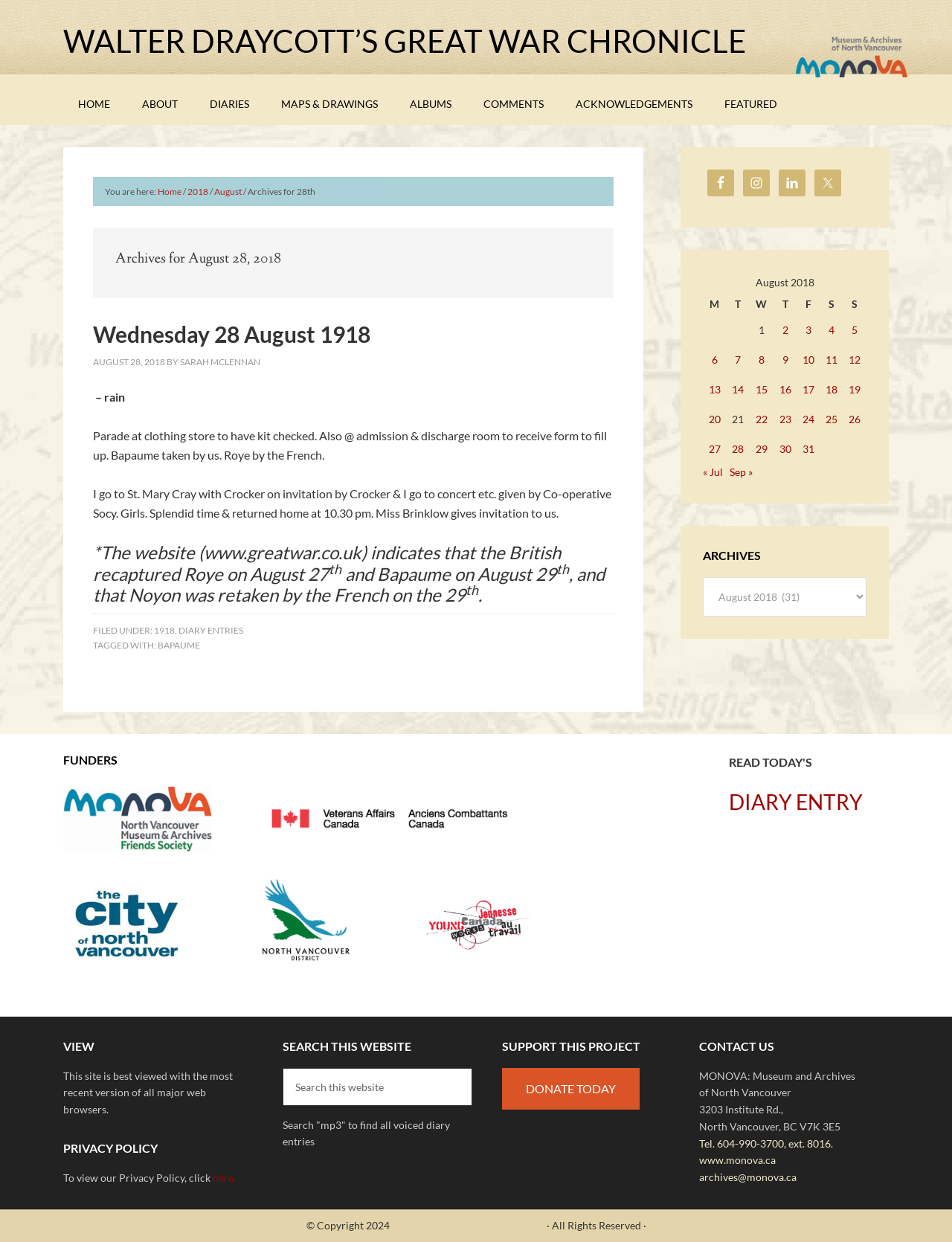Please locate the bounding box coordinates of the element that should be clicked to complete the given instruction: "View the calendar for August 2018".

[0.738, 0.219, 0.91, 0.374]